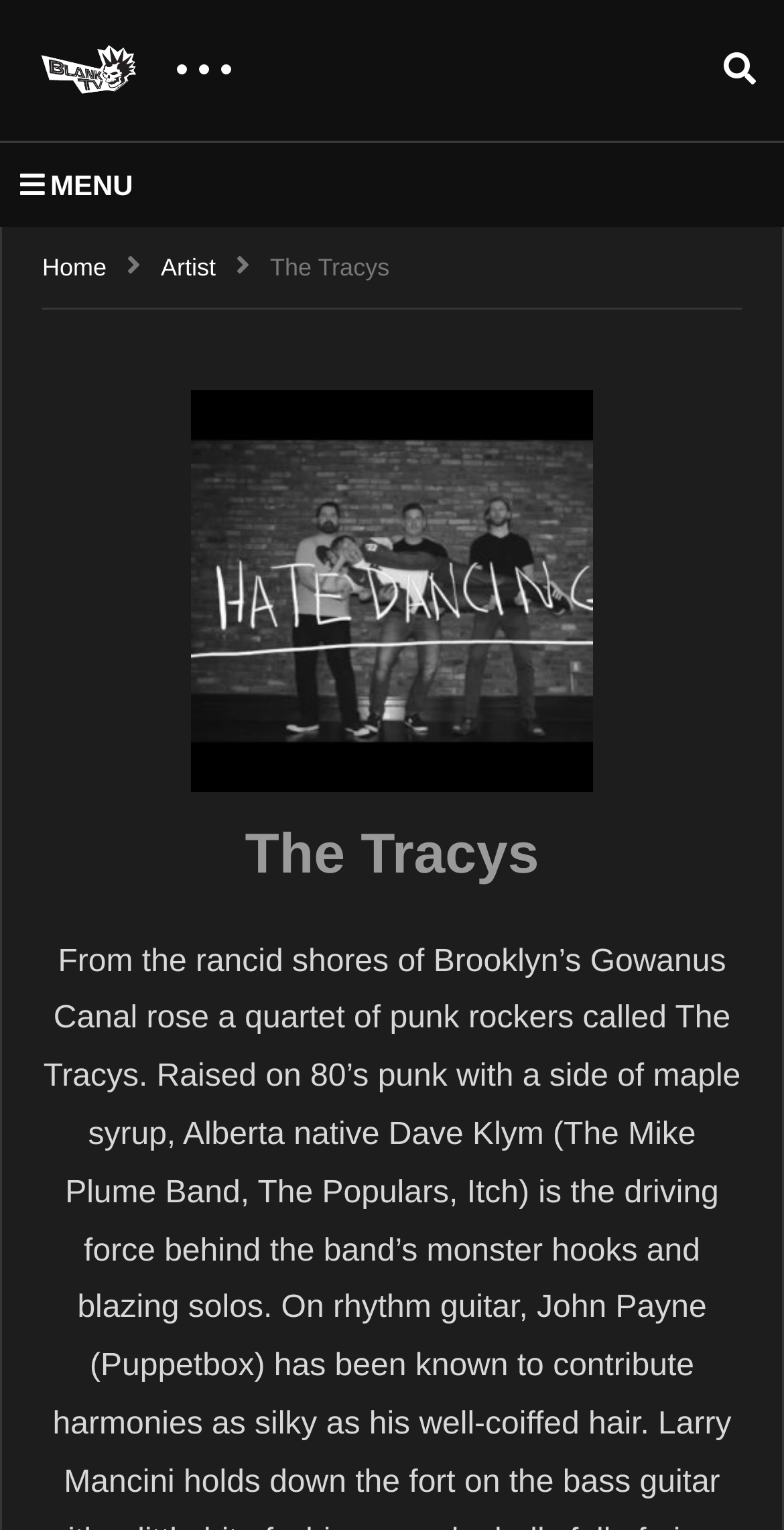Write an elaborate caption that captures the essence of the webpage.

The webpage is about The Tracys, a music band, and features their music video "I Hate Dancing". At the top left, there are three links, with the first two being blank, and the third being an icon with a tooltip "MENU". Below these links, there are three more links: "Home", "Artist", and a static text "The Tracys". 

To the right of these links, there is a large image that takes up most of the page, which is the official music video "The Tracys – “I Hate Dancing”". Above this image, there is a heading that also reads "The Tracys". 

At the top right corner, there are two more links: a blank link and an icon with a tooltip. The icon is located at the very top right corner of the page.